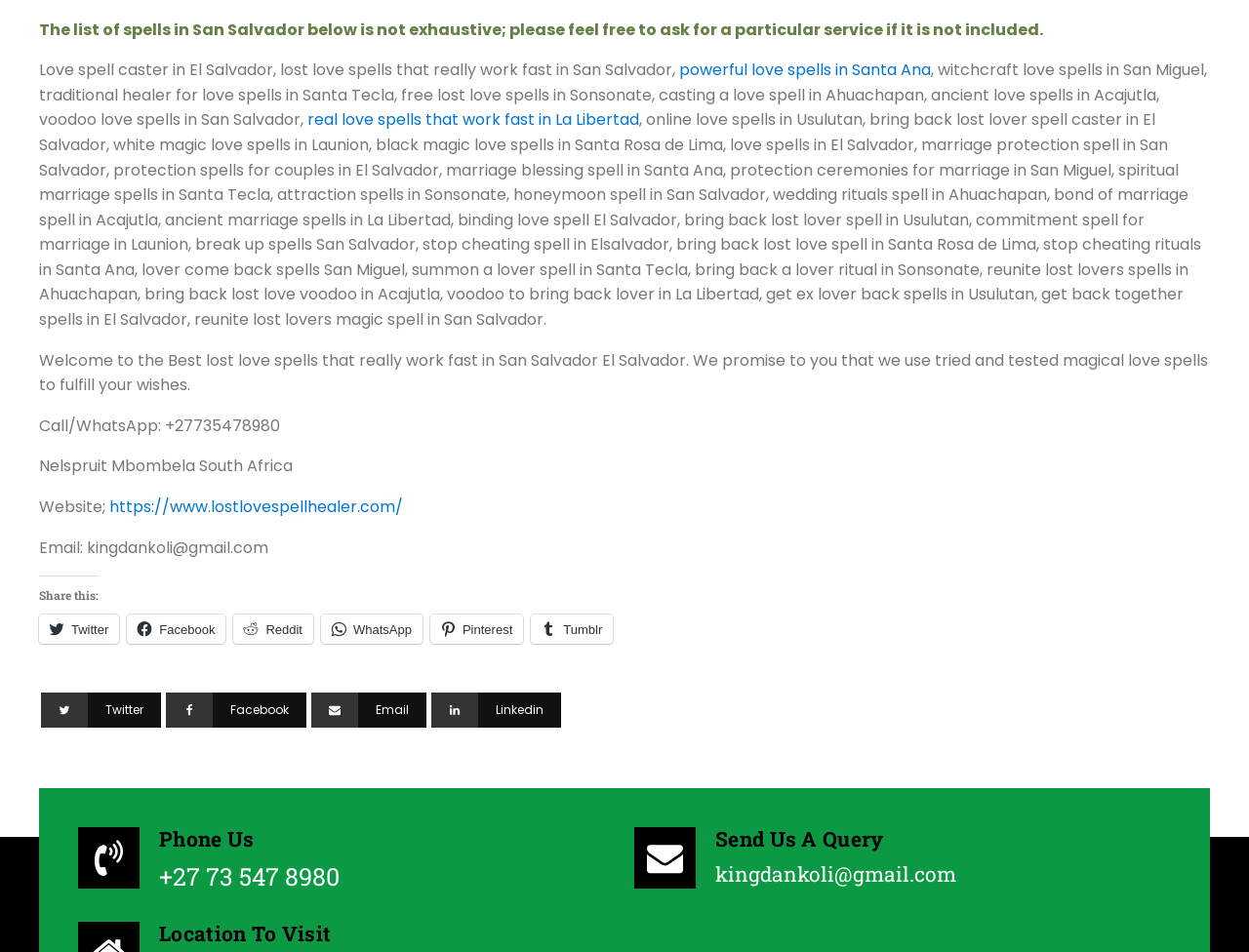Locate the bounding box coordinates of the element's region that should be clicked to carry out the following instruction: "Phone the number". The coordinates need to be four float numbers between 0 and 1, i.e., [left, top, right, bottom].

[0.127, 0.904, 0.272, 0.938]